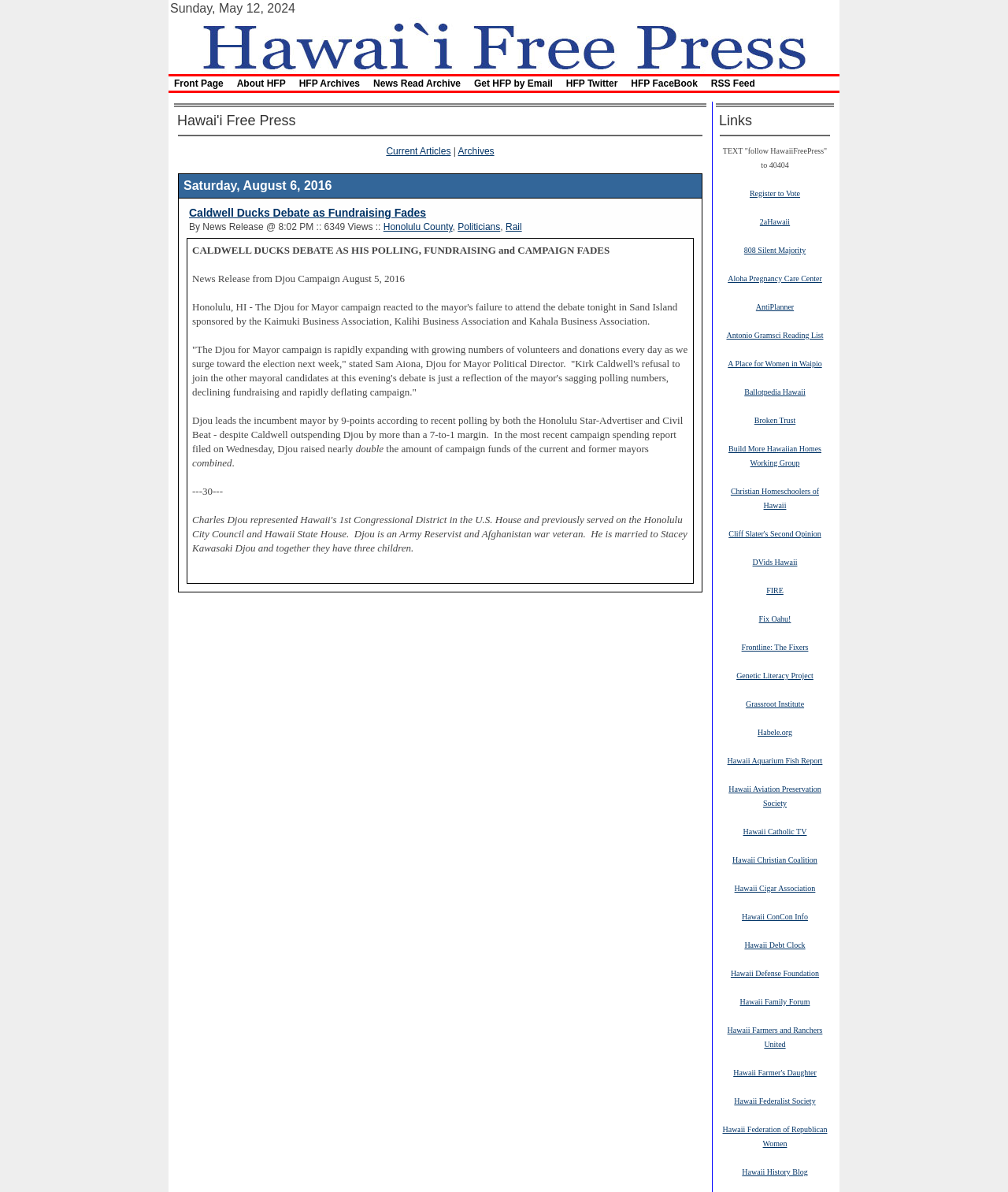Please determine the bounding box coordinates of the section I need to click to accomplish this instruction: "Read the article 'Caldwell Ducks Debate as Fundraising Fades'".

[0.188, 0.173, 0.423, 0.184]